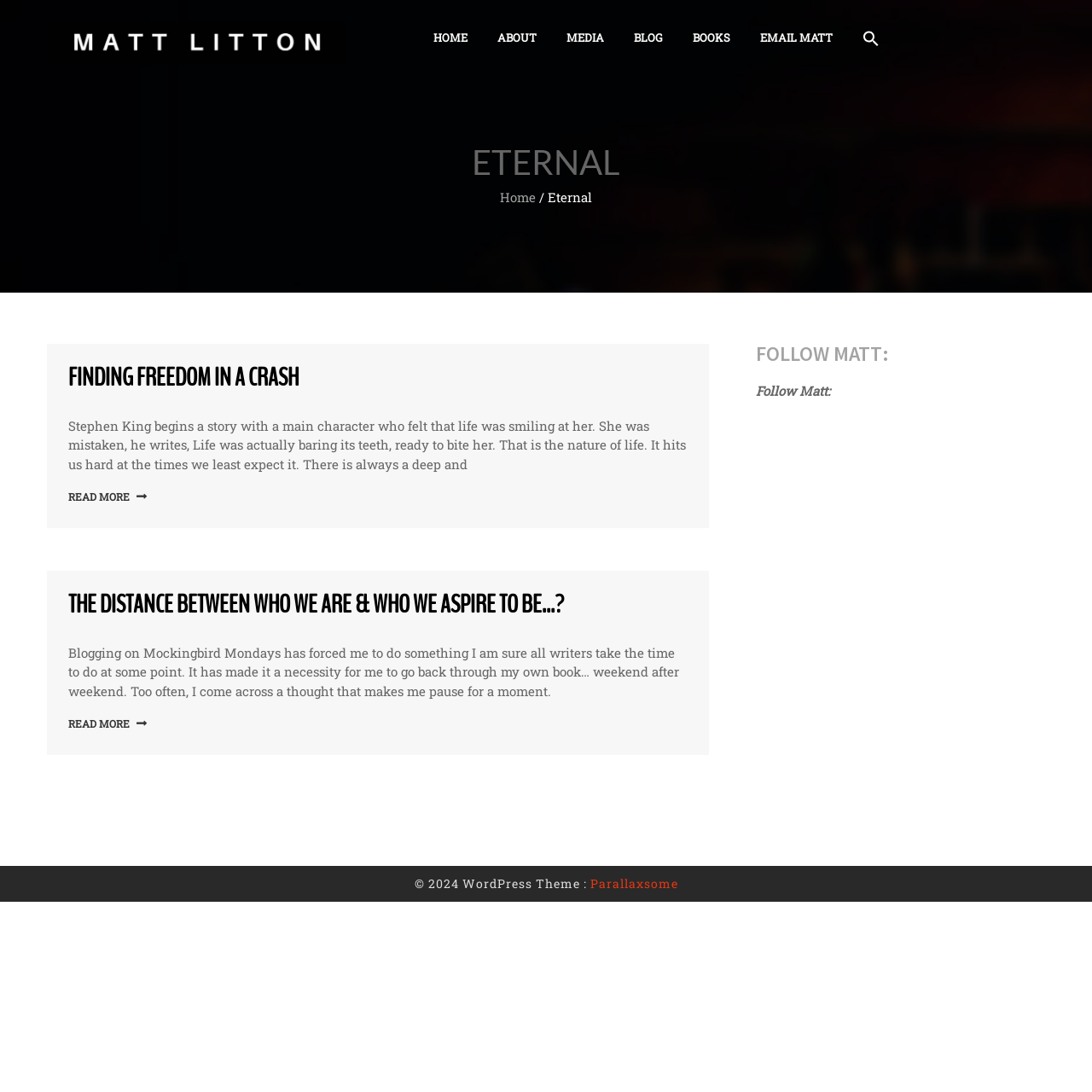How many navigation links are in the top menu?
Look at the image and answer with only one word or phrase.

6